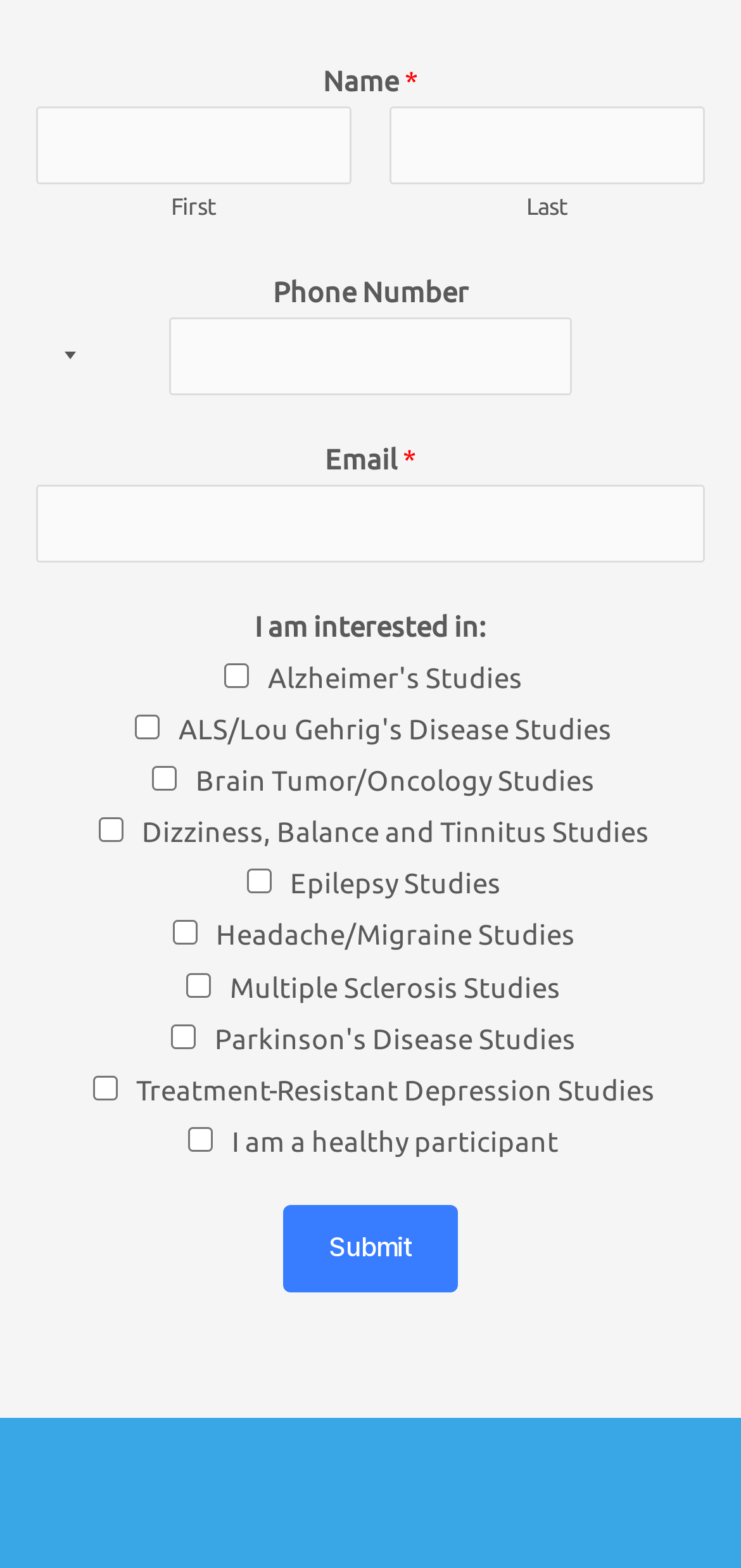Please find the bounding box coordinates of the clickable region needed to complete the following instruction: "Read about the writers". The bounding box coordinates must consist of four float numbers between 0 and 1, i.e., [left, top, right, bottom].

None